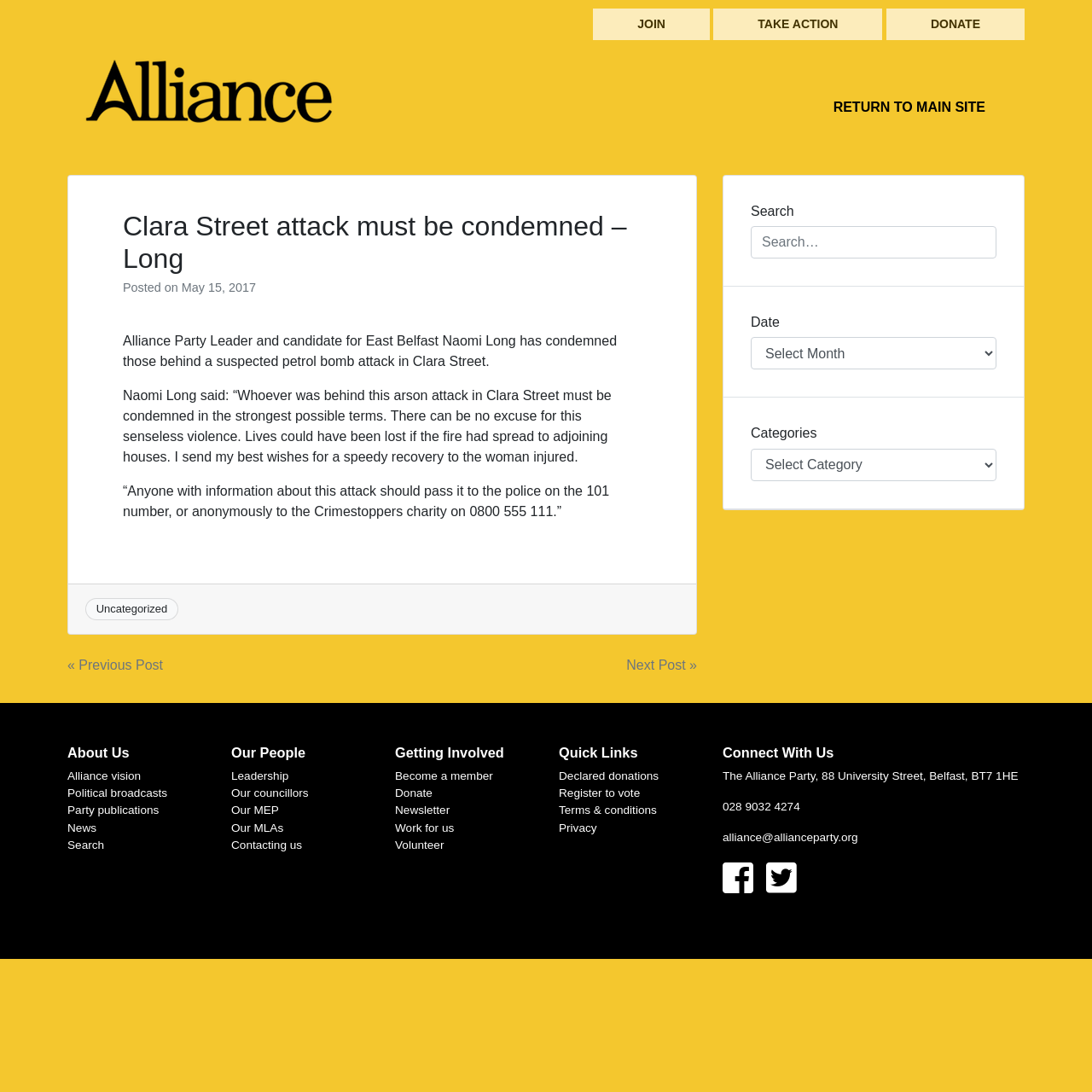Answer the question below with a single word or a brief phrase: 
What is the date of the post?

May 15, 2017